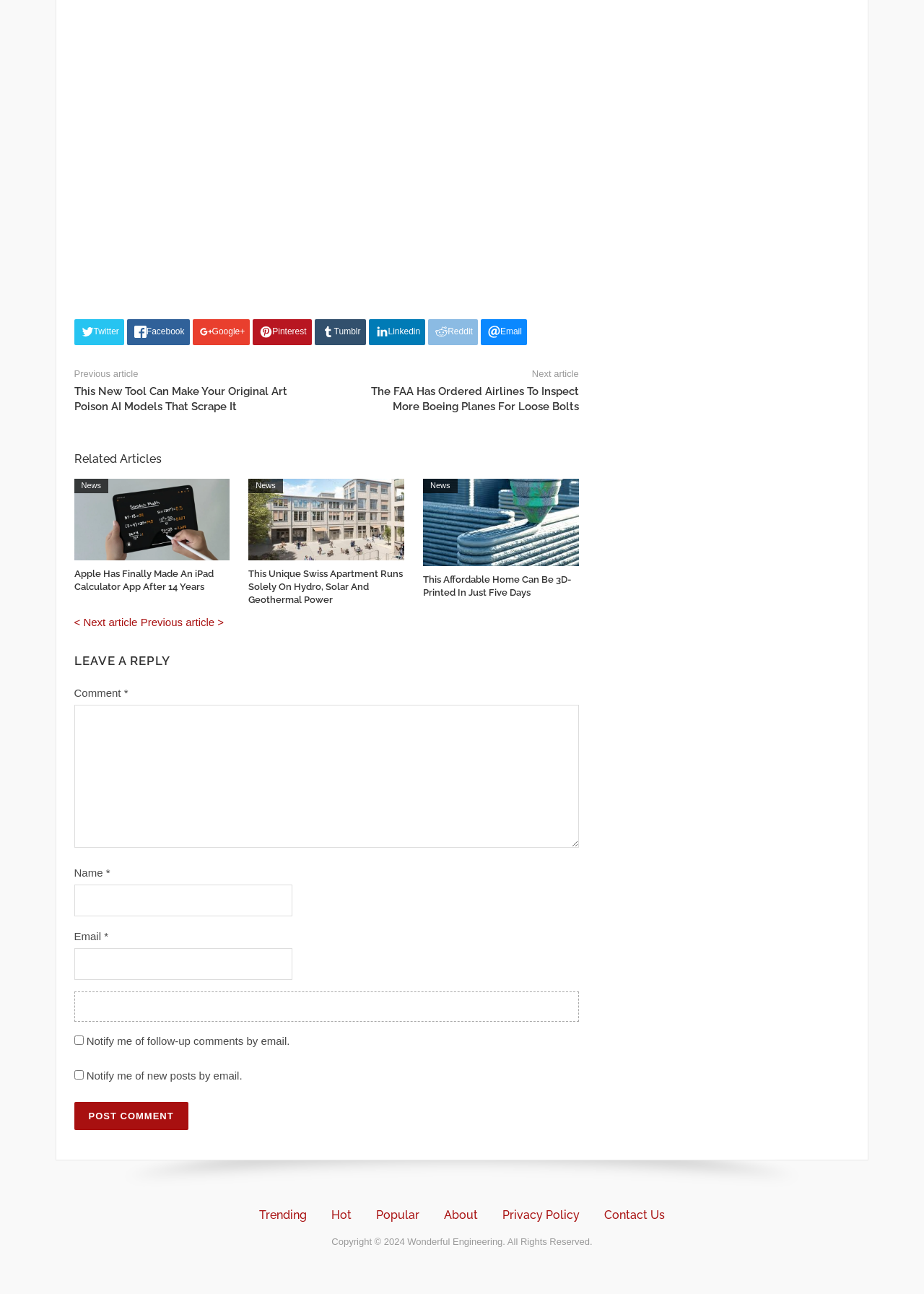Pinpoint the bounding box coordinates of the element you need to click to execute the following instruction: "Leave a reply". The bounding box should be represented by four float numbers between 0 and 1, in the format [left, top, right, bottom].

[0.08, 0.505, 0.626, 0.518]